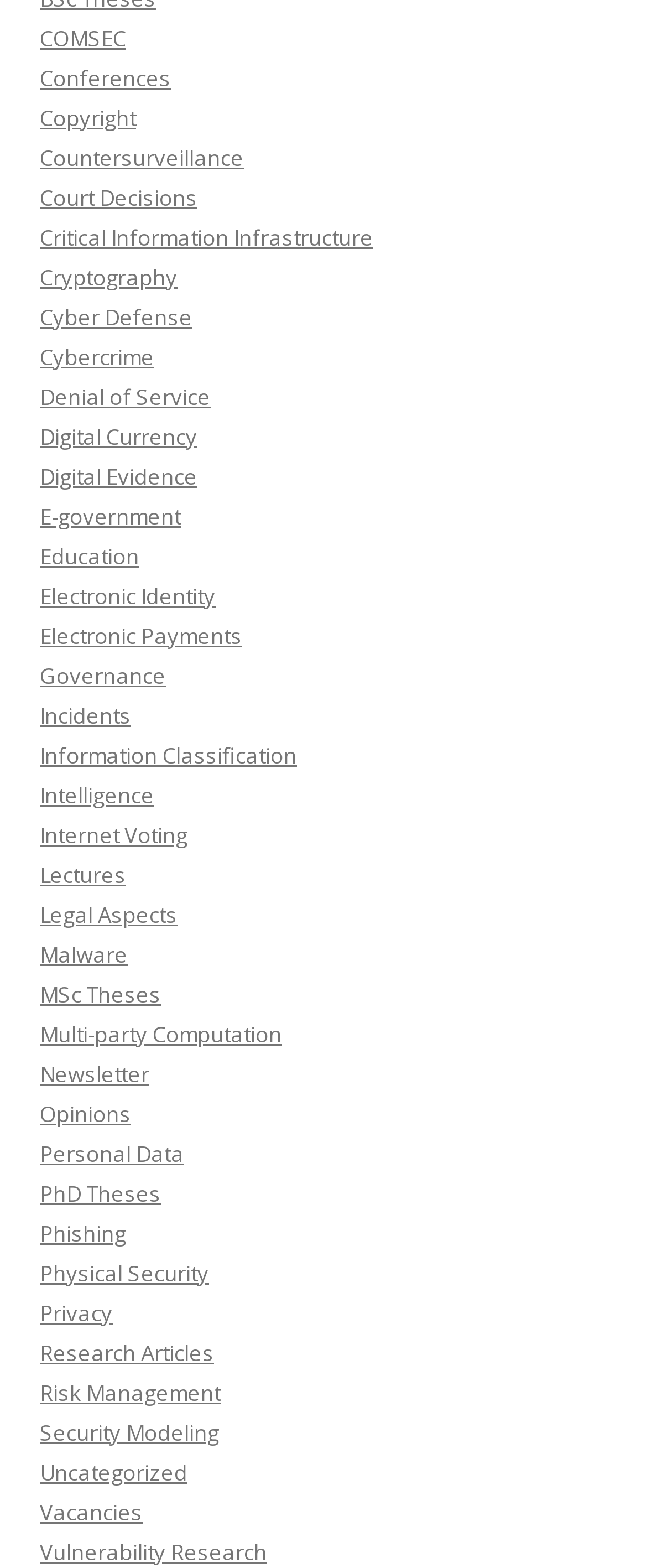Please specify the bounding box coordinates of the region to click in order to perform the following instruction: "Read about Cryptography".

[0.062, 0.167, 0.274, 0.186]